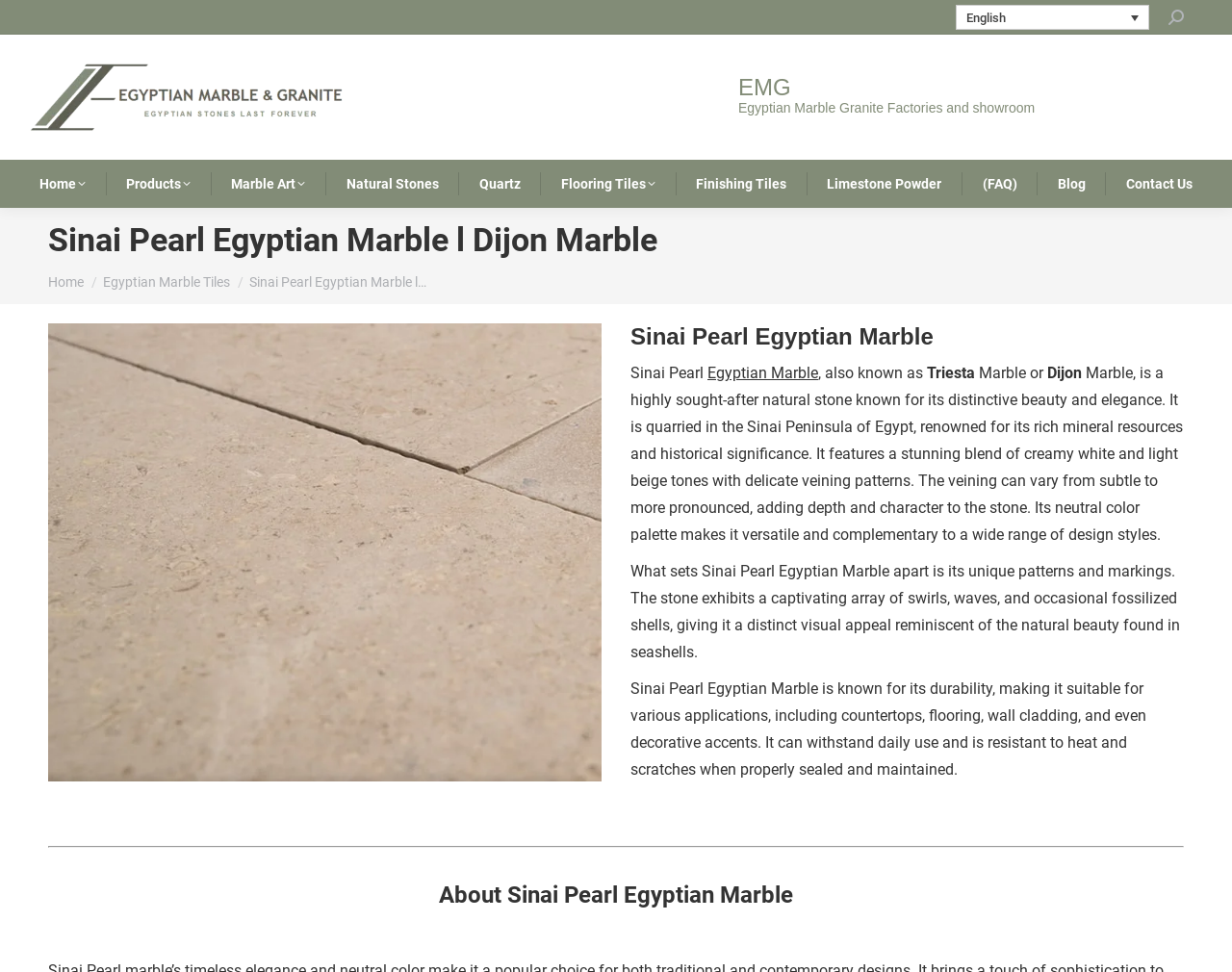What is the origin of Sinai Pearl Egyptian Marble?
Please ensure your answer is as detailed and informative as possible.

I found the answer by reading the static text that describes the marble. It says 'It is quarried in the Sinai Peninsula of Egypt, renowned for its rich mineral resources and historical significance.' This indicates that the origin of Sinai Pearl Egyptian Marble is the Sinai Peninsula of Egypt.